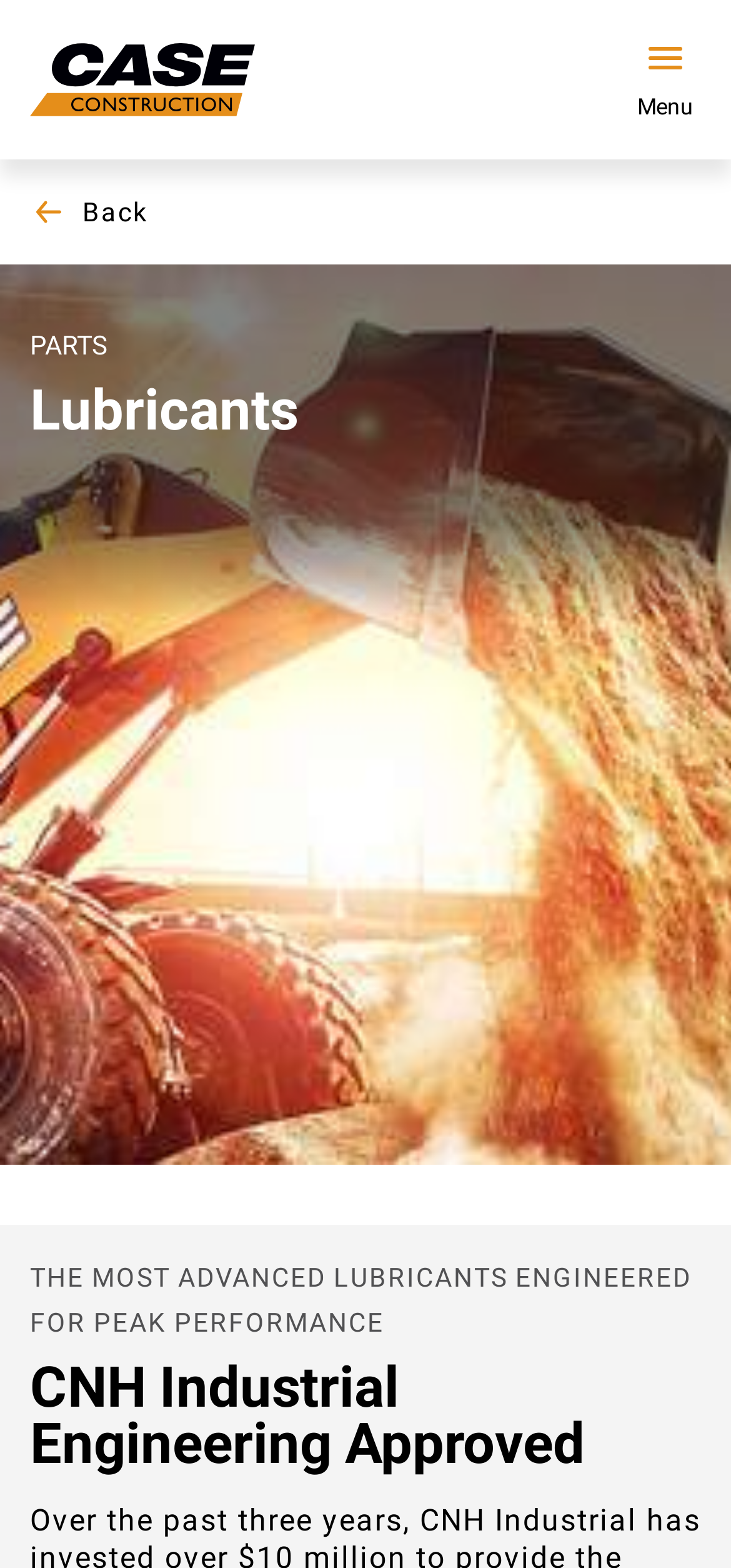Find the bounding box coordinates of the UI element according to this description: "BACK".

[0.041, 0.121, 0.959, 0.15]